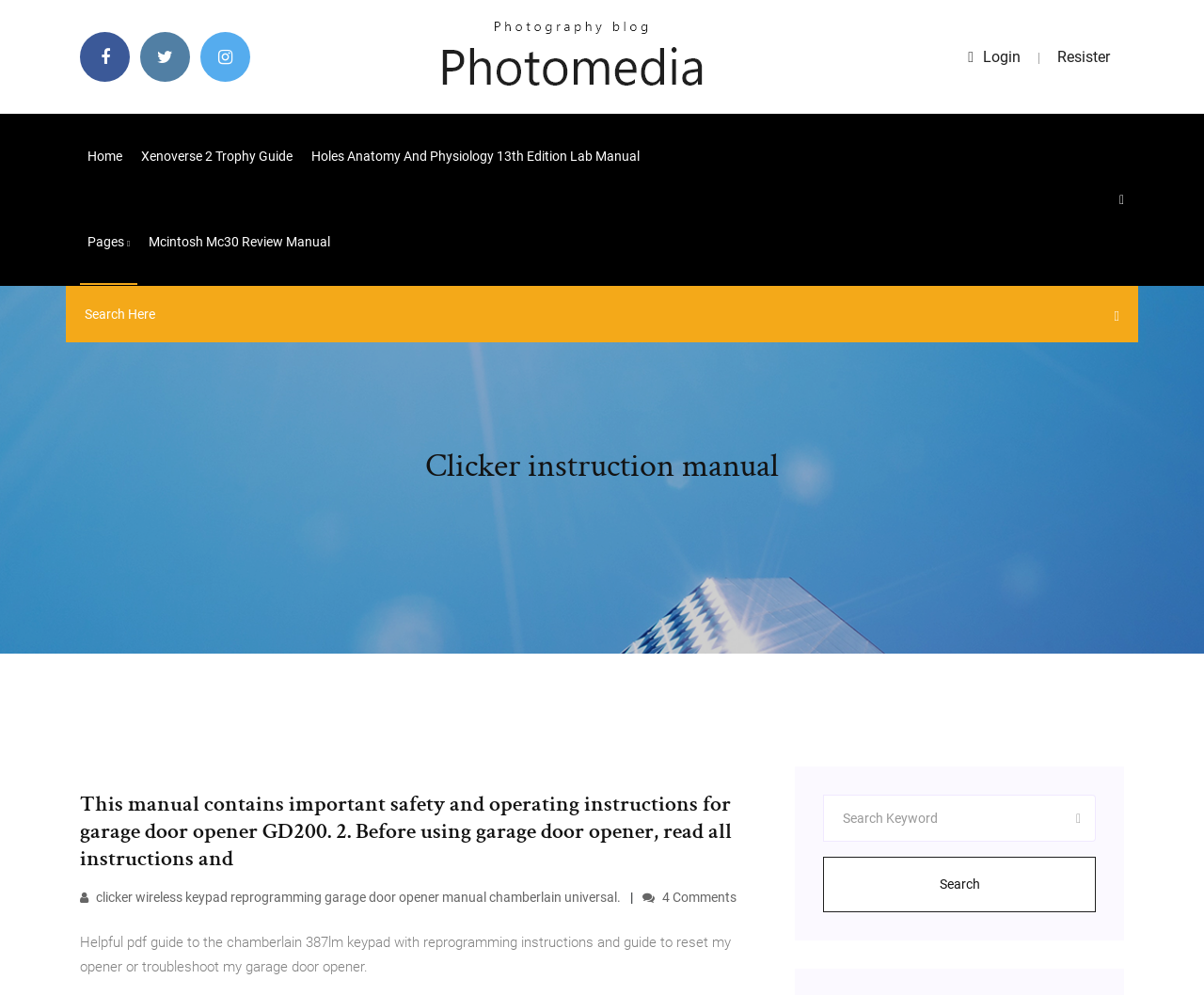How many comments are there on this page?
Look at the image and respond with a single word or a short phrase.

4